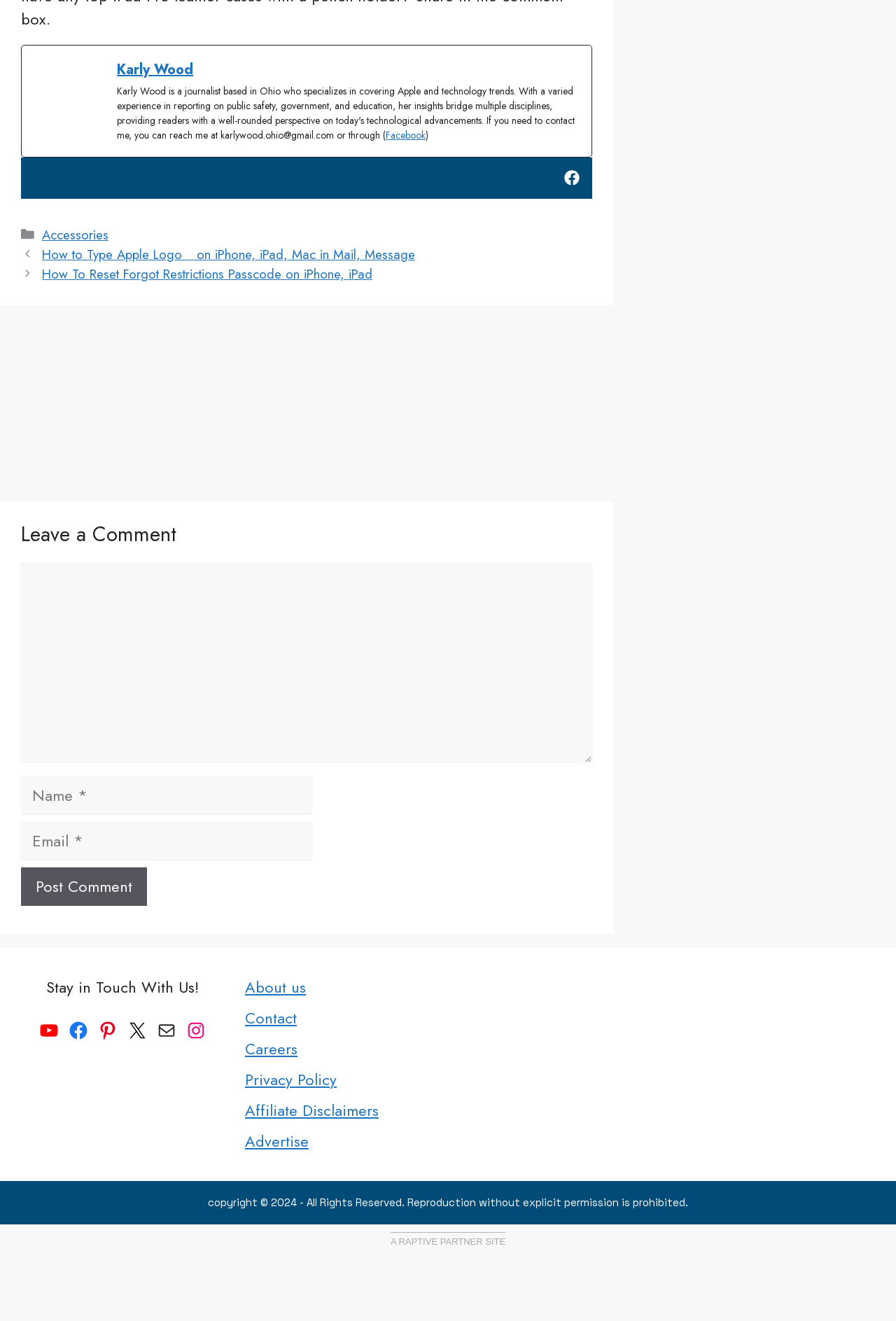Provide a brief response to the question below using one word or phrase:
What is the purpose of the textbox at the bottom?

To leave a comment